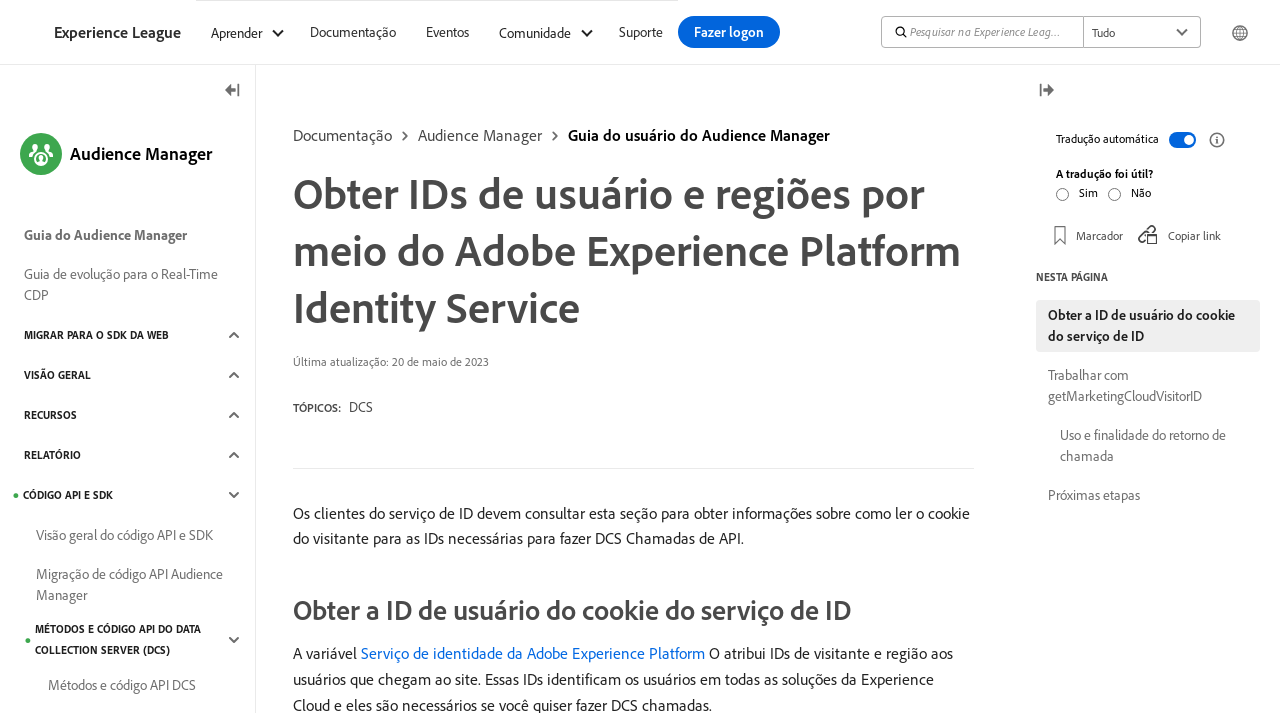What is the last updated date mentioned on the page?
From the image, respond using a single word or phrase.

20 de maio de 2023